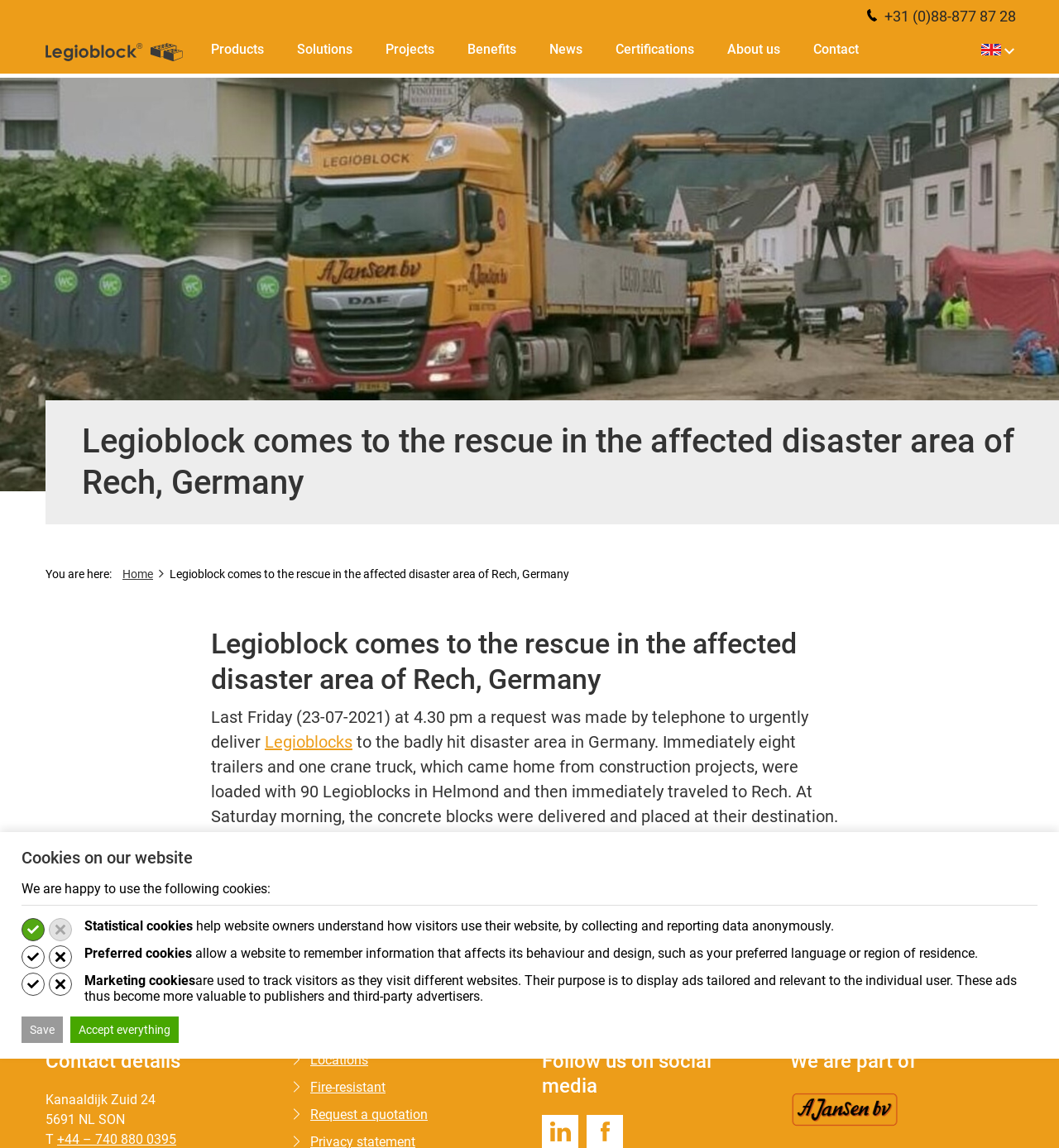Pinpoint the bounding box coordinates of the element that must be clicked to accomplish the following instruction: "Call the phone number". The coordinates should be in the format of four float numbers between 0 and 1, i.e., [left, top, right, bottom].

[0.819, 0.006, 0.959, 0.022]